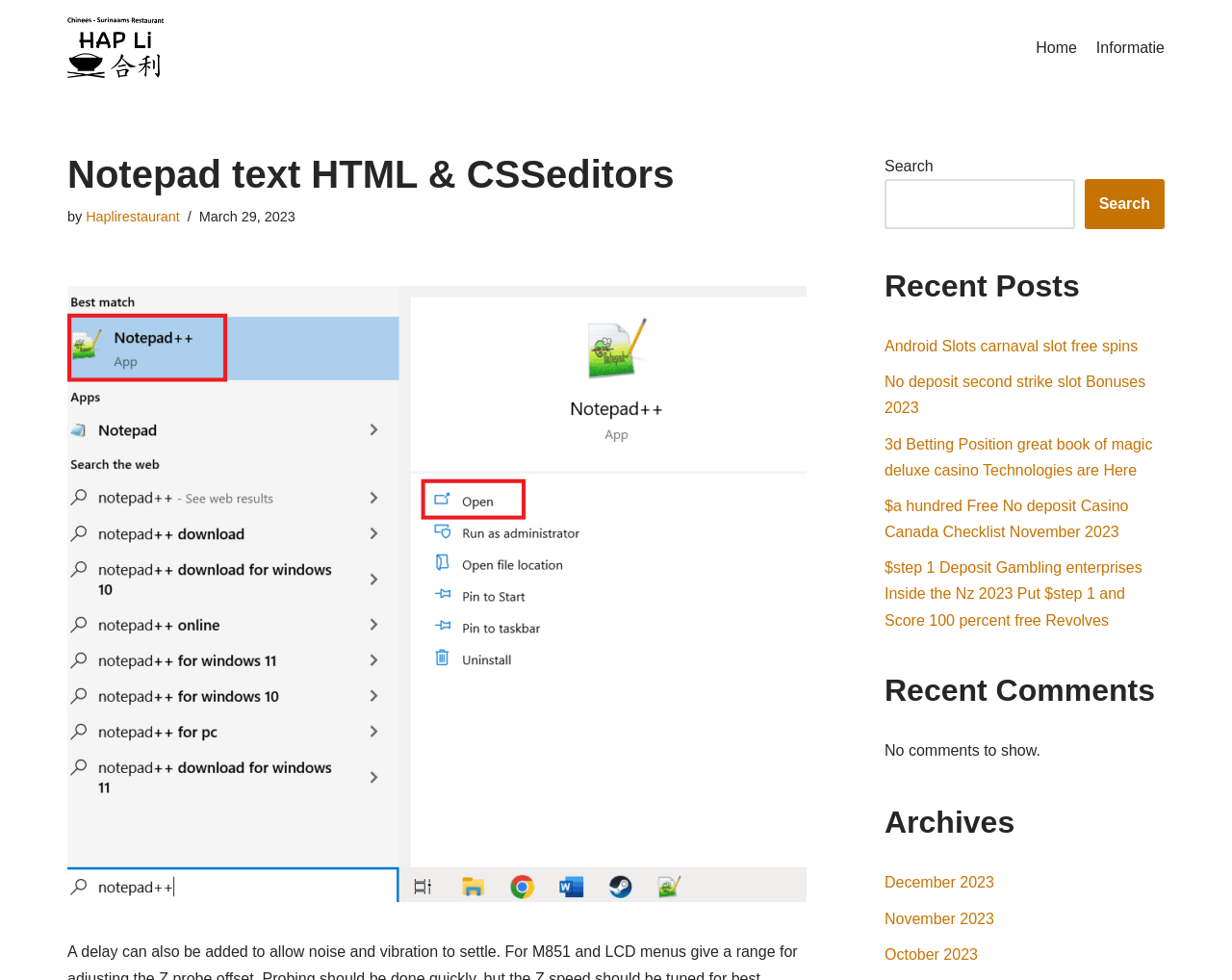Select the bounding box coordinates of the element I need to click to carry out the following instruction: "Skip to content".

[0.0, 0.031, 0.023, 0.051]